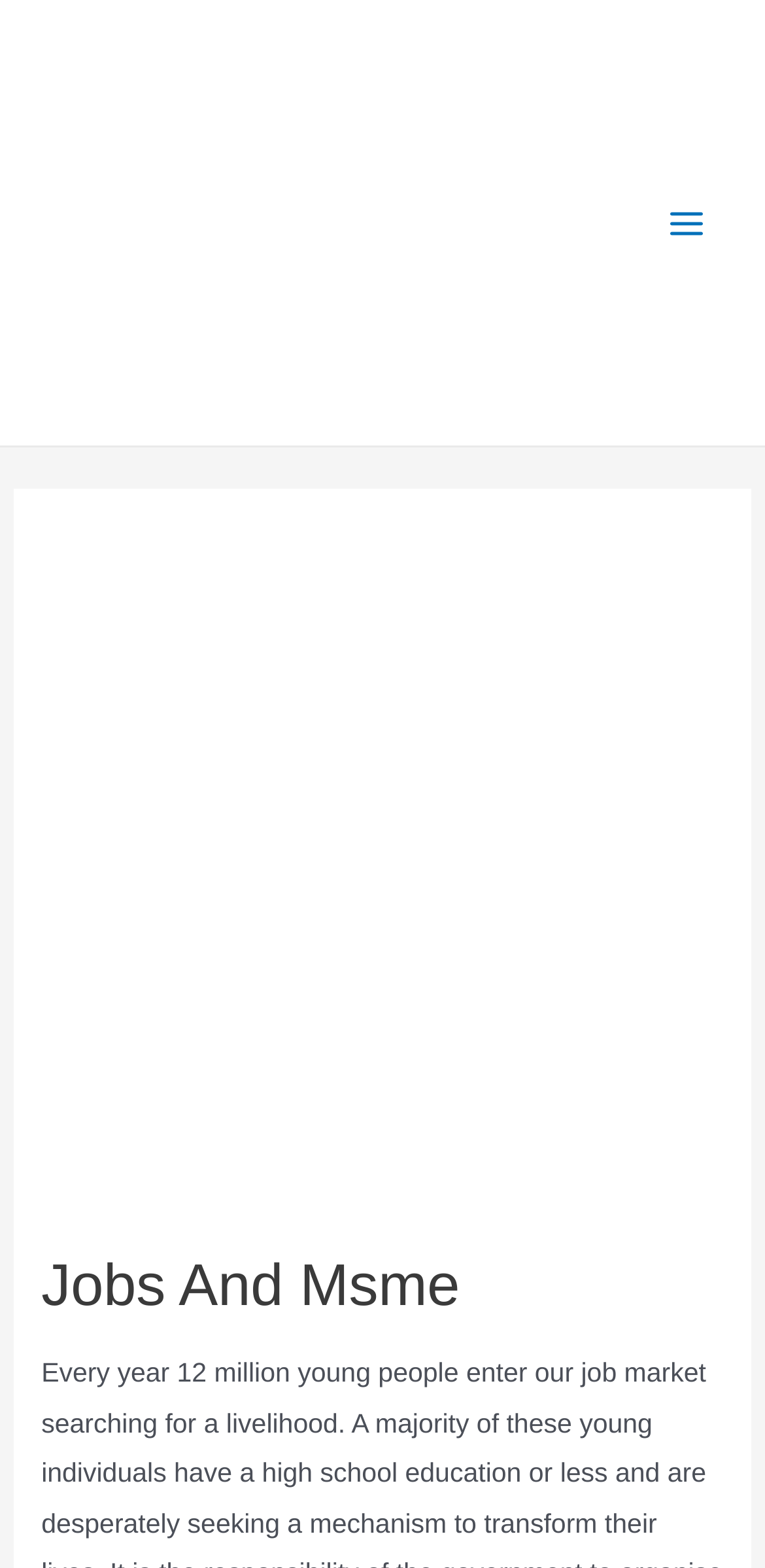What is the main topic of the webpage?
Please answer the question with a detailed and comprehensive explanation.

The main topic of the webpage can be determined by looking at the heading element with the text 'Jobs And Msme', which is located below the profile picture and link of Rahul Jogi.